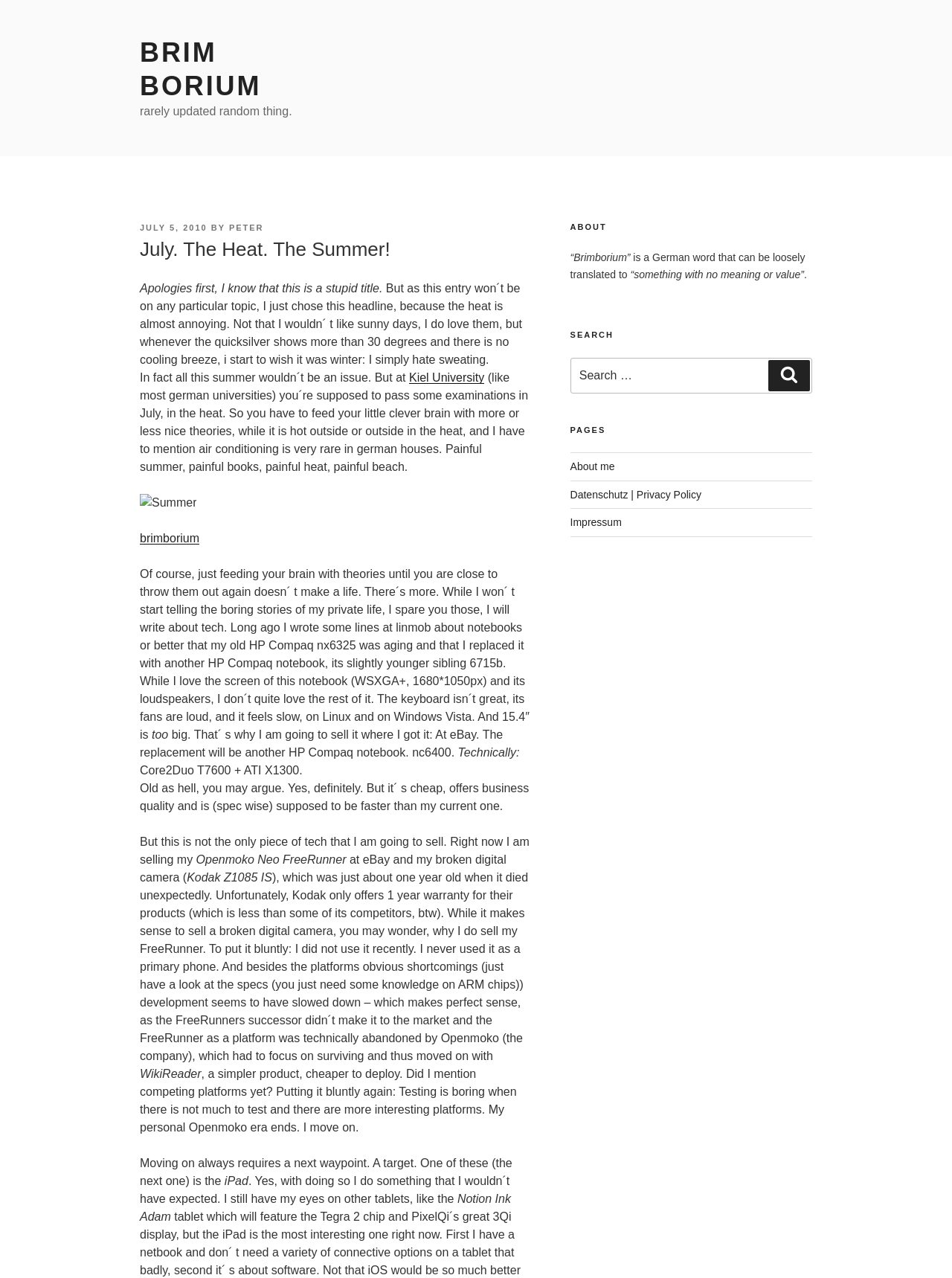Specify the bounding box coordinates of the area to click in order to execute this command: 'Click on the 'BRIM BORIUM' link'. The coordinates should consist of four float numbers ranging from 0 to 1, and should be formatted as [left, top, right, bottom].

[0.147, 0.029, 0.274, 0.079]